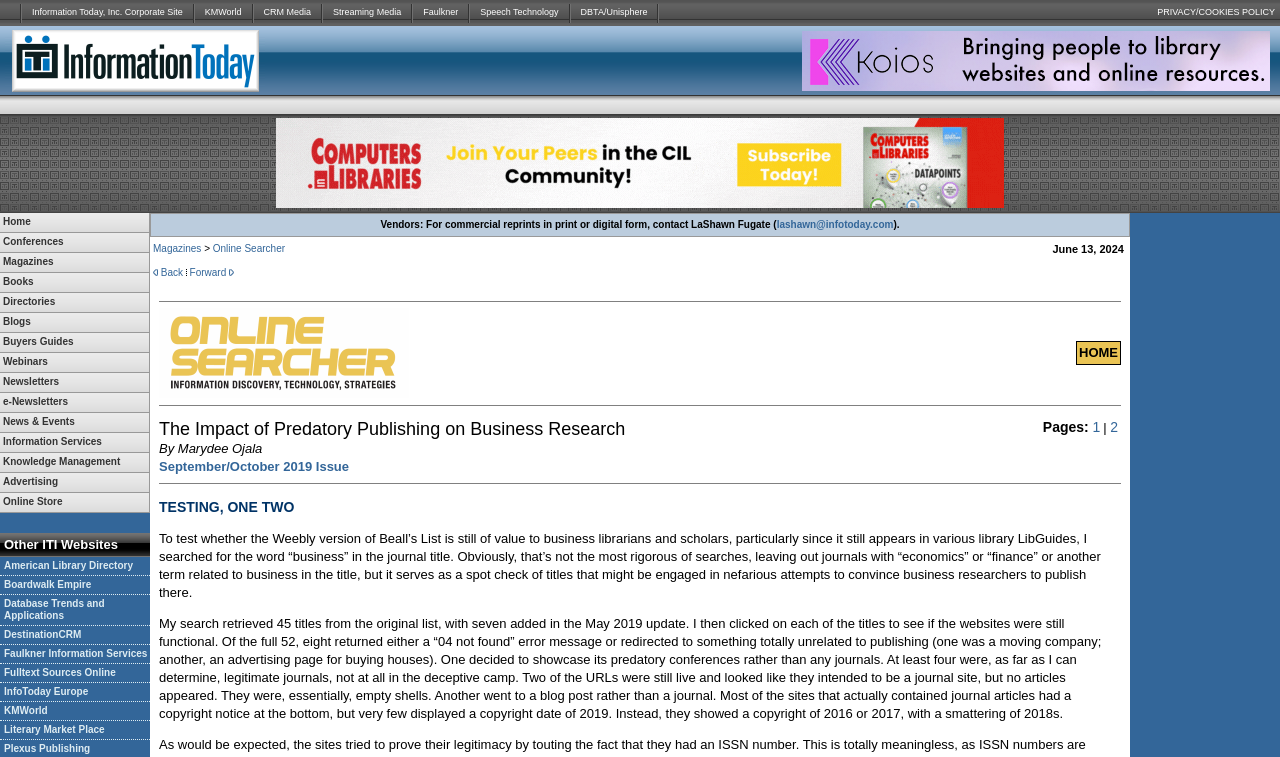Determine the bounding box coordinates of the region I should click to achieve the following instruction: "Click Home". Ensure the bounding box coordinates are four float numbers between 0 and 1, i.e., [left, top, right, bottom].

[0.0, 0.281, 0.116, 0.306]